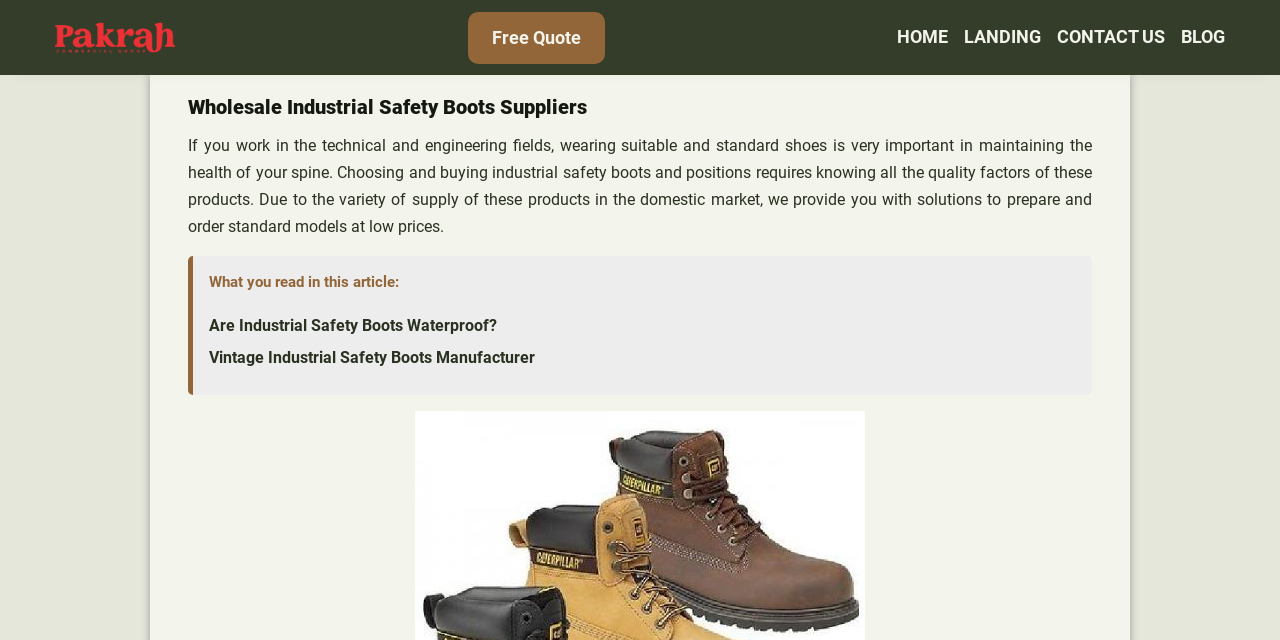Determine the bounding box coordinates of the section I need to click to execute the following instruction: "Learn about 'Vintage Industrial Safety Boots Manufacturer'". Provide the coordinates as four float numbers between 0 and 1, i.e., [left, top, right, bottom].

[0.163, 0.543, 0.418, 0.574]